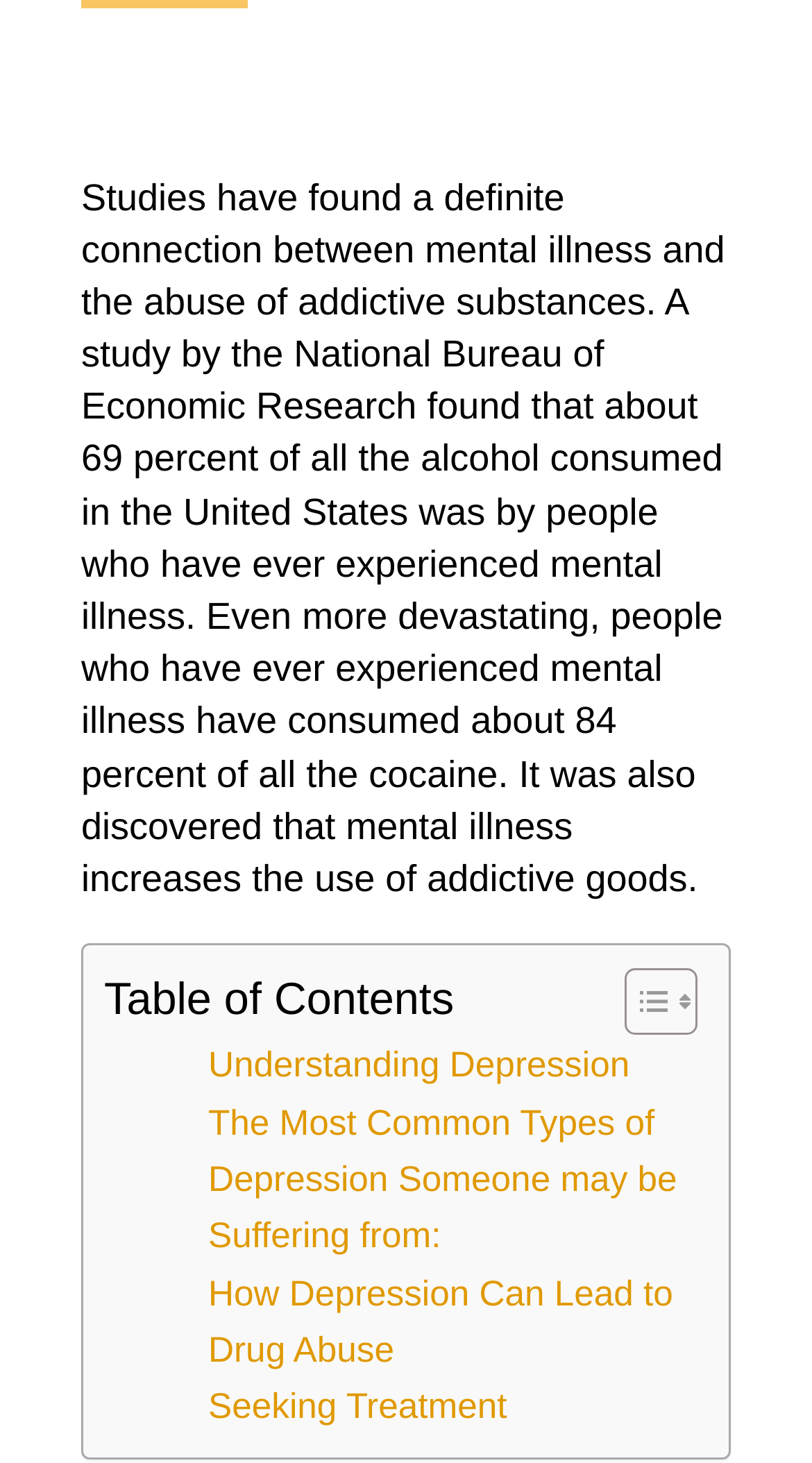Use one word or a short phrase to answer the question provided: 
What is the purpose of the link 'Toggle Table of Content'?

To toggle table of content